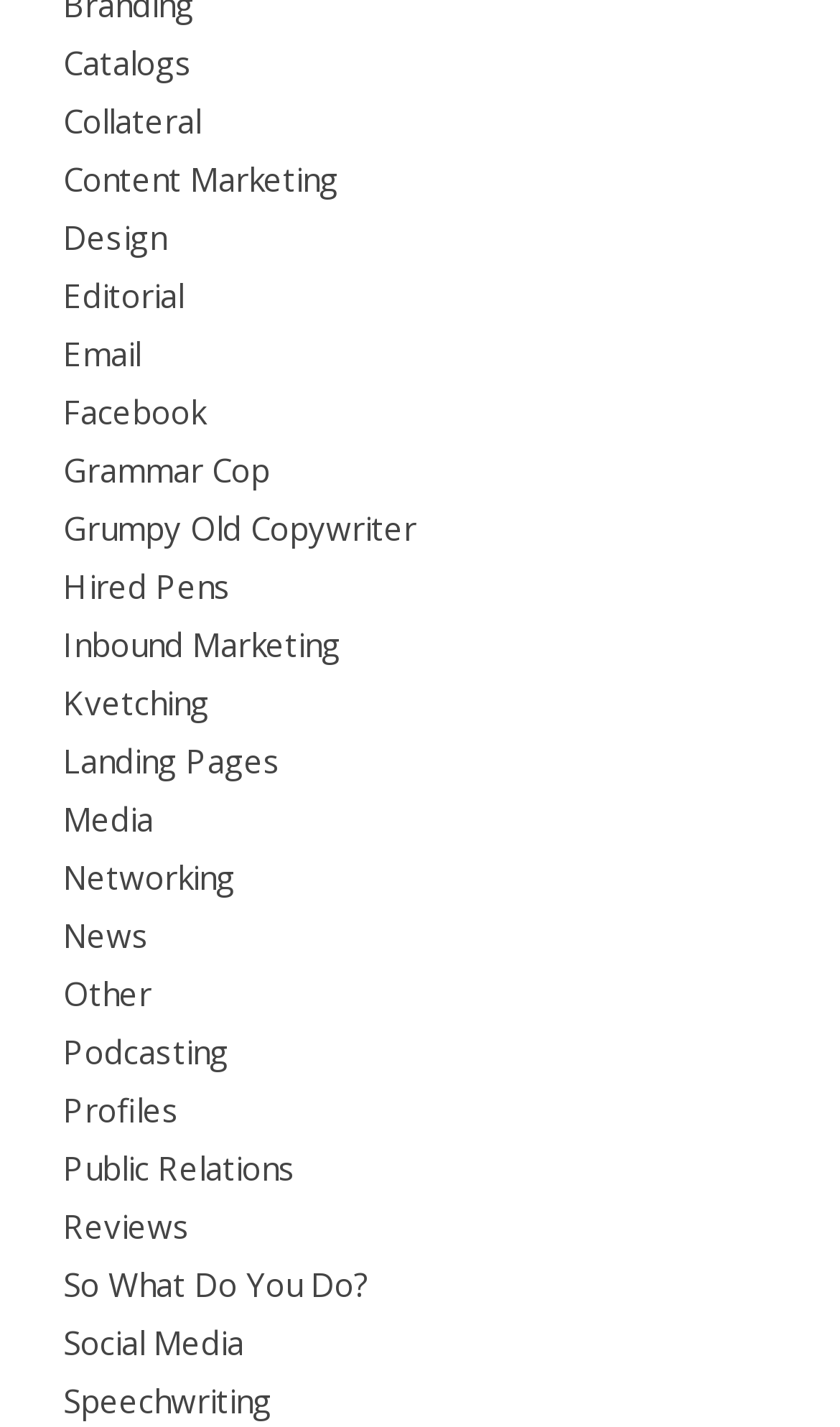How many links are there on the webpage?
Look at the screenshot and give a one-word or phrase answer.

24